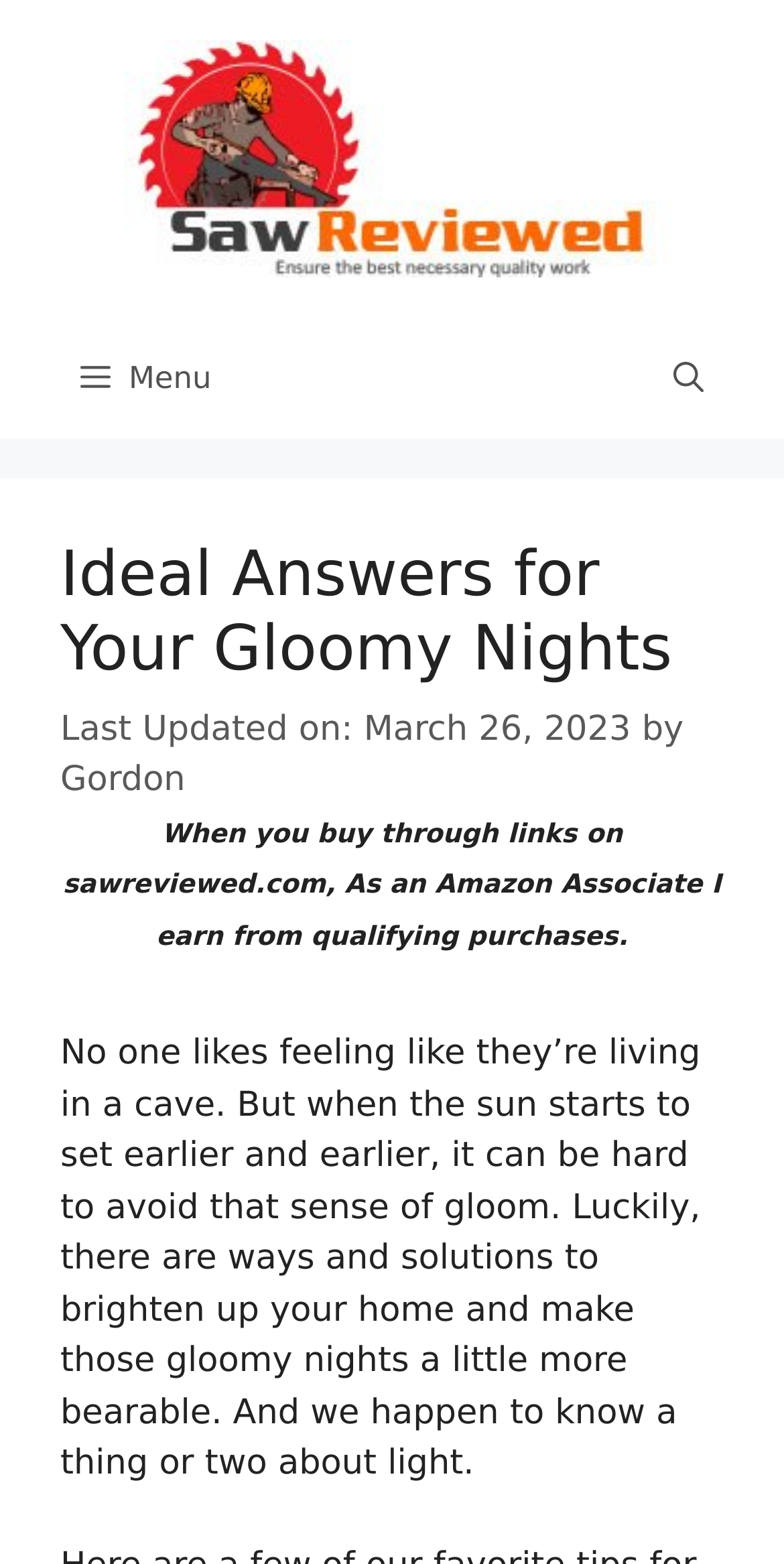Respond with a single word or short phrase to the following question: 
What is the topic of the article?

Lighting solutions